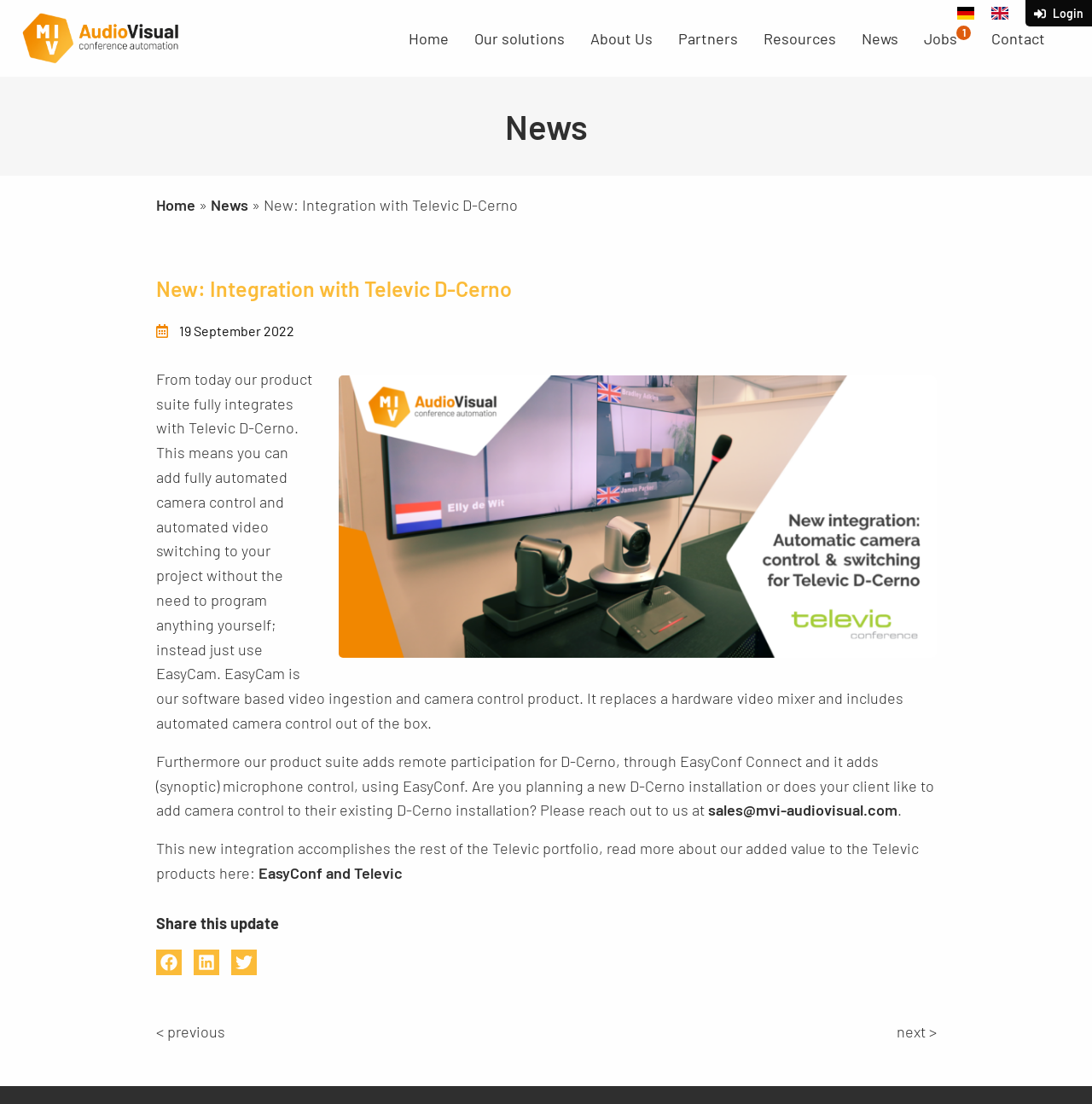Determine the bounding box coordinates of the clickable element necessary to fulfill the instruction: "Read more about EasyConf and Televic". Provide the coordinates as four float numbers within the 0 to 1 range, i.e., [left, top, right, bottom].

[0.236, 0.782, 0.368, 0.799]